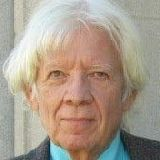Create a detailed narrative of what is happening in the image.

This image features an older gentleman with light-colored hair styled in a slightly unkempt manner, suggesting a free-spirited look. He is wearing a collared shirt and a blazer, standing against a light-colored background that adds to the photo's neutral tone. The setting appears to be outdoors or in a well-lit indoor environment. The individual is likely a legal professional, as indicated by the associated context, specifically linked with topics such as foreclosure and bankruptcy law, as well as offering advice related to legal matters.